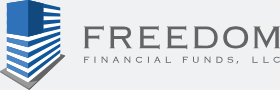What is the focus of Freedom Financial Funds, LLC?
Look at the image and provide a short answer using one word or a phrase.

Providing funding solutions